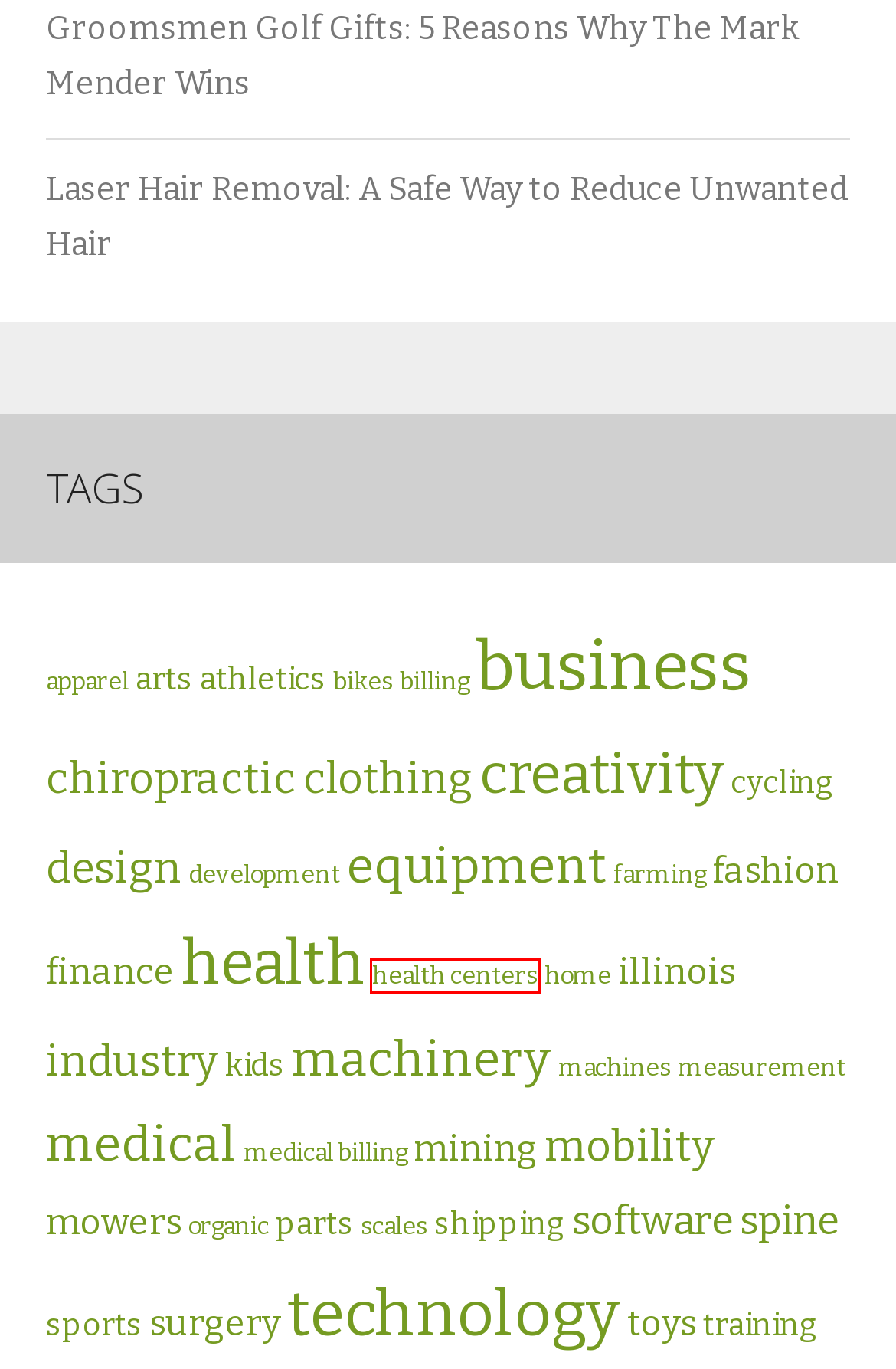Given a webpage screenshot with a red bounding box around a UI element, choose the webpage description that best matches the new webpage after clicking the element within the bounding box. Here are the candidates:
A. health Archives - That Youth Thing
B. software Archives - That Youth Thing
C. mowers Archives - That Youth Thing
D. Groomsmen Golf Gifts: 5 Reasons Why The Mark Mender Wins
E. home Archives - That Youth Thing
F. athletics Archives - That Youth Thing
G. health centers Archives - That Youth Thing
H. fashion Archives - That Youth Thing

G